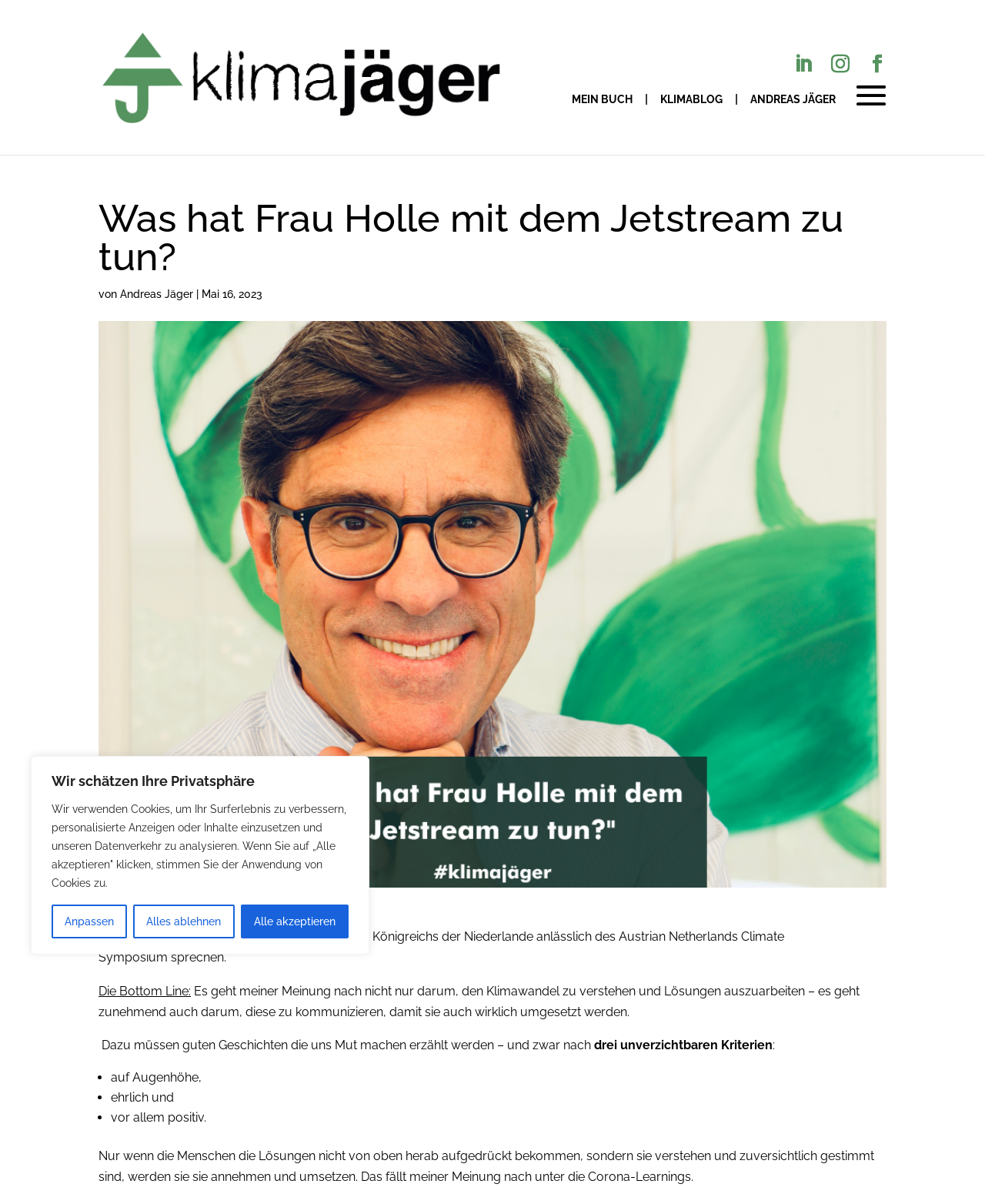What is the main heading displayed on the webpage? Please provide the text.

Was hat Frau Holle mit dem Jetstream zu tun?